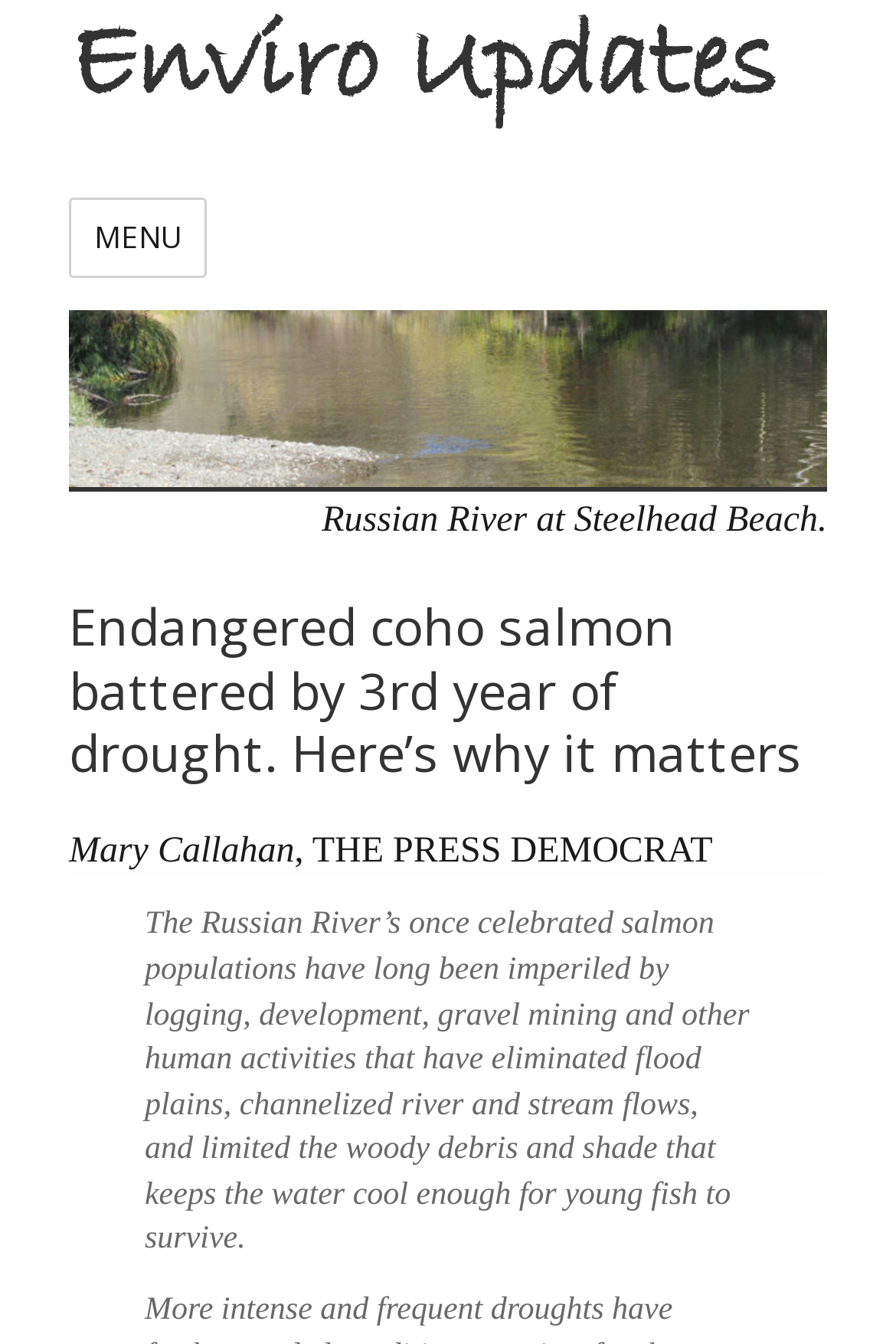Predict the bounding box of the UI element based on the description: "alt="Enviro Updates"". The coordinates should be four float numbers between 0 and 1, formatted as [left, top, right, bottom].

[0.077, 0.231, 0.923, 0.363]